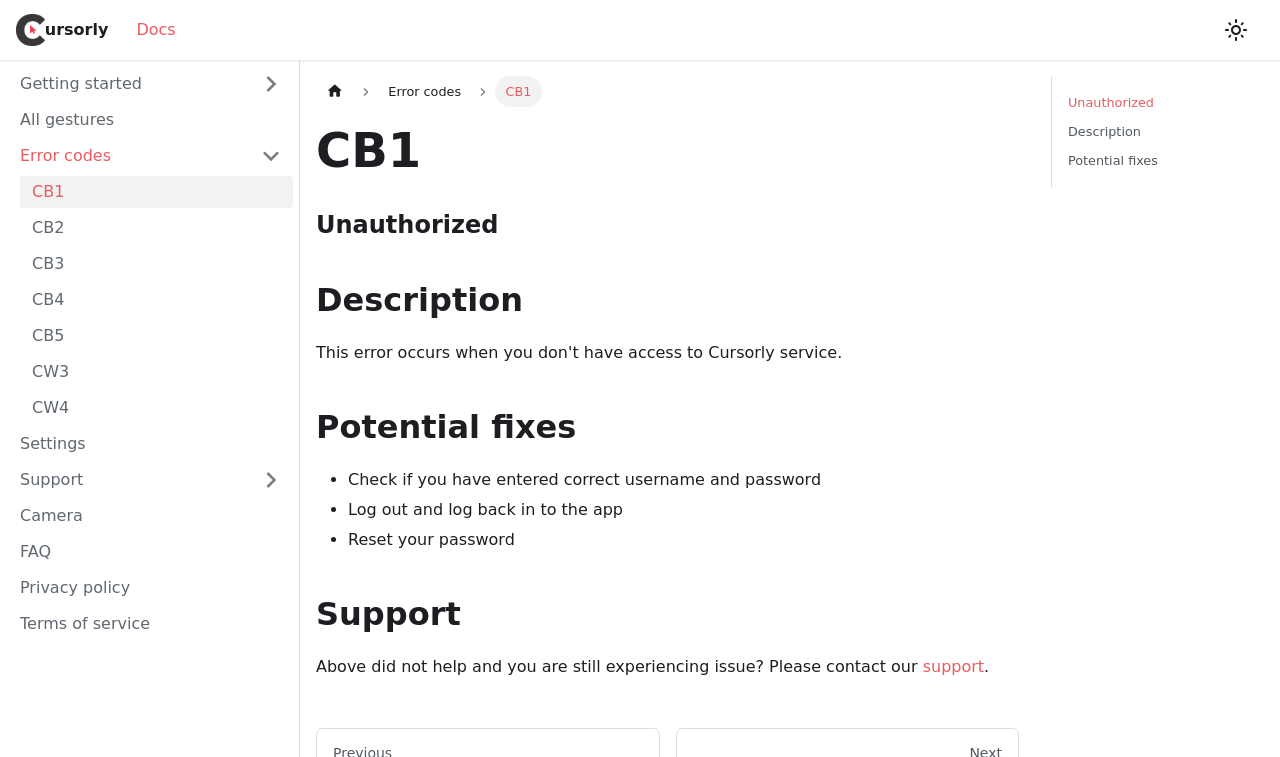Please provide a short answer using a single word or phrase for the question:
What is the current mode of the website?

Light mode